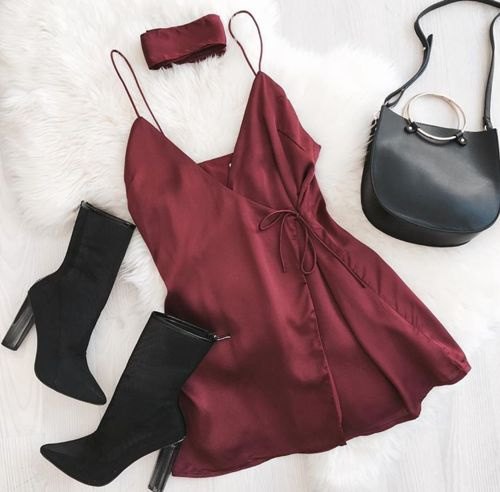What type of heel do the boots have?
Please give a detailed answer to the question using the information shown in the image.

The caption describes the boots as having a 'high, block heel', which suggests that the heel is thick and rectangular in shape, rather than thin and tapered.